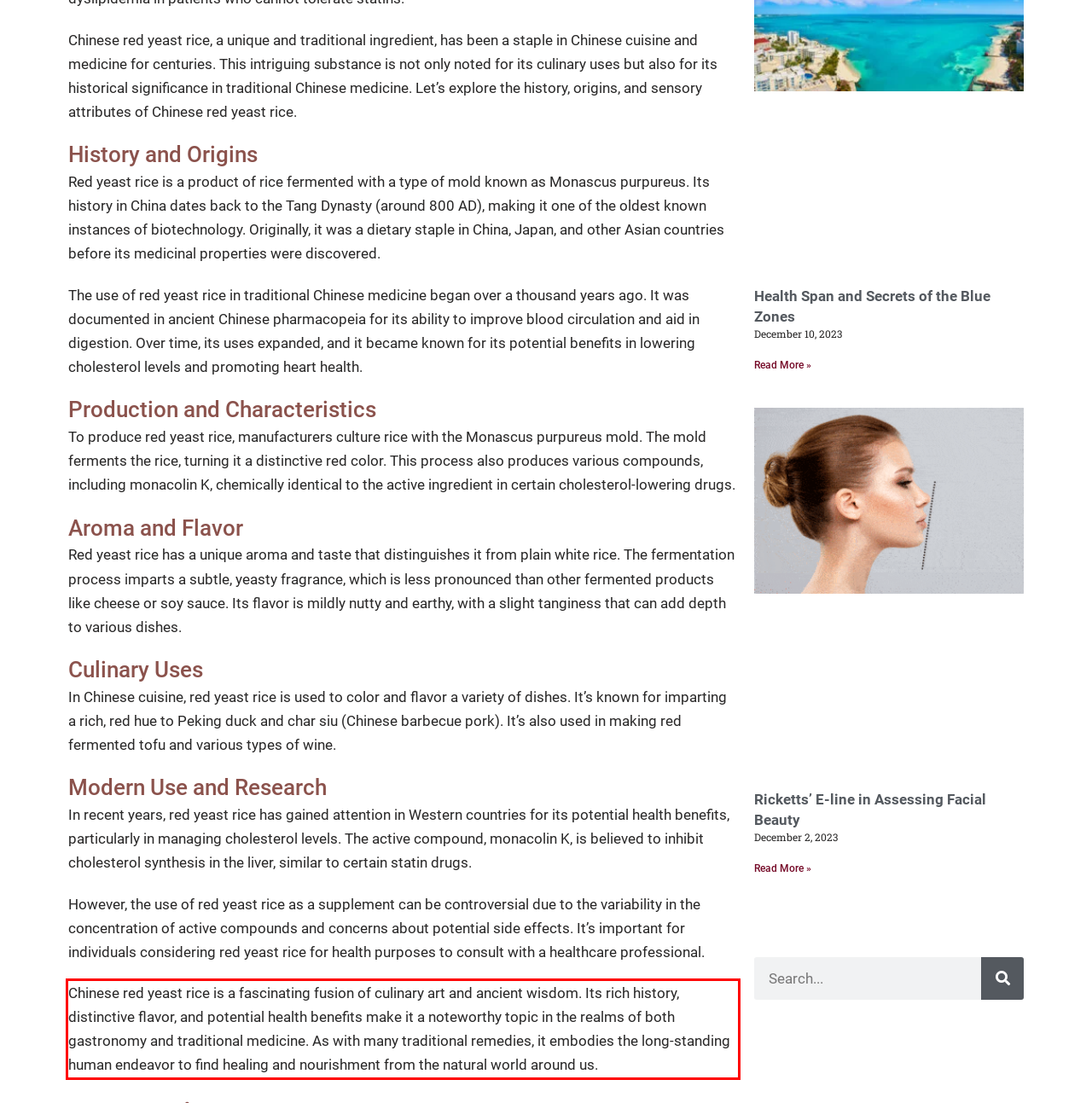You have a screenshot of a webpage with a UI element highlighted by a red bounding box. Use OCR to obtain the text within this highlighted area.

Chinese red yeast rice is a fascinating fusion of culinary art and ancient wisdom. Its rich history, distinctive flavor, and potential health benefits make it a noteworthy topic in the realms of both gastronomy and traditional medicine. As with many traditional remedies, it embodies the long-standing human endeavor to find healing and nourishment from the natural world around us.